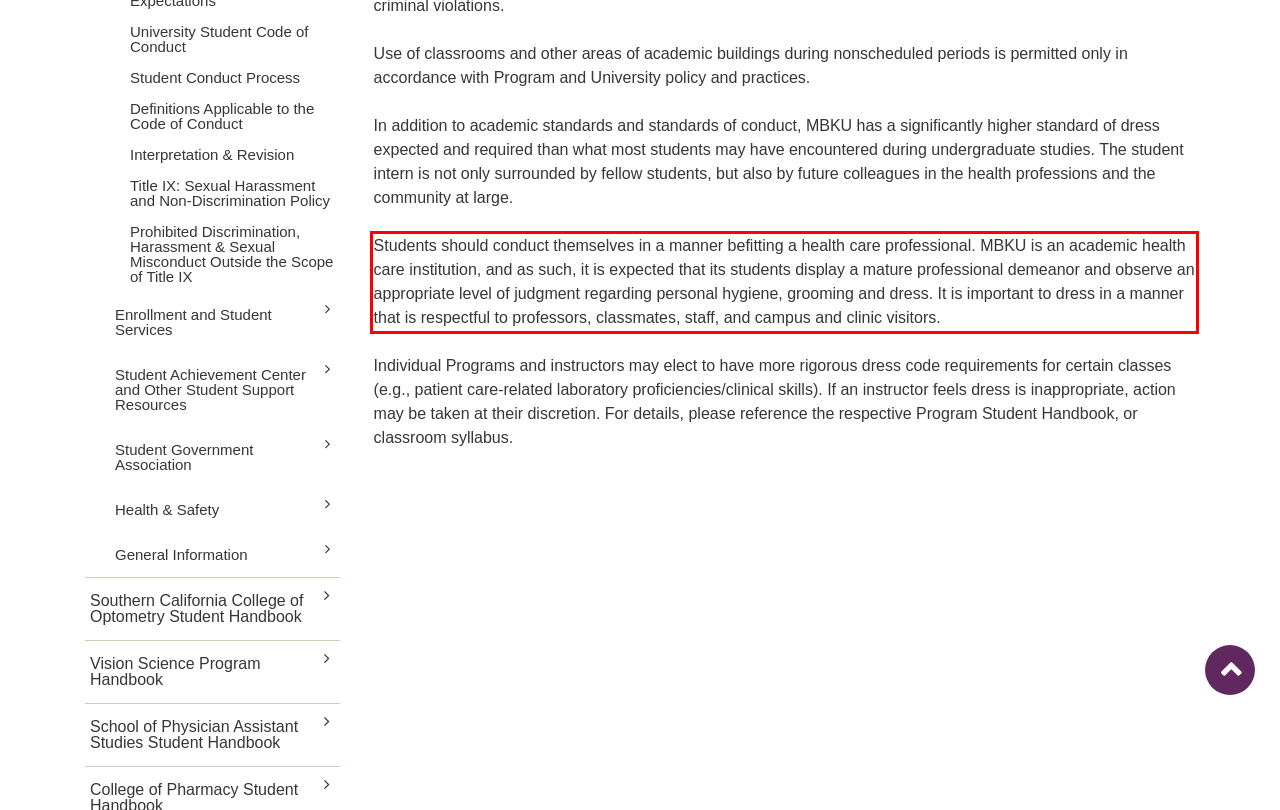Analyze the webpage screenshot and use OCR to recognize the text content in the red bounding box.

Students should conduct themselves in a manner befitting a health care professional. MBKU is an academic health care institution, and as such, it is expected that its students display a mature professional demeanor and observe an appropriate level of judgment regarding personal hygiene, grooming and dress. It is important to dress in a manner that is respectful to professors, classmates, staff, and campus and clinic visitors.